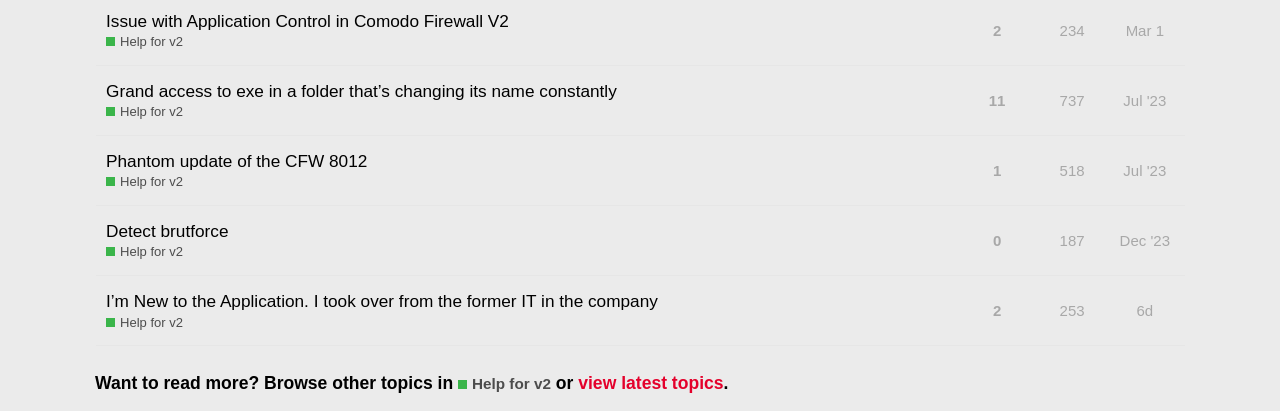What is the name of the section that these topics belong to?
We need a detailed and meticulous answer to the question.

I looked at the links and generic elements throughout the page and found that they all refer to 'Help for v2', which suggests that these topics belong to this section.